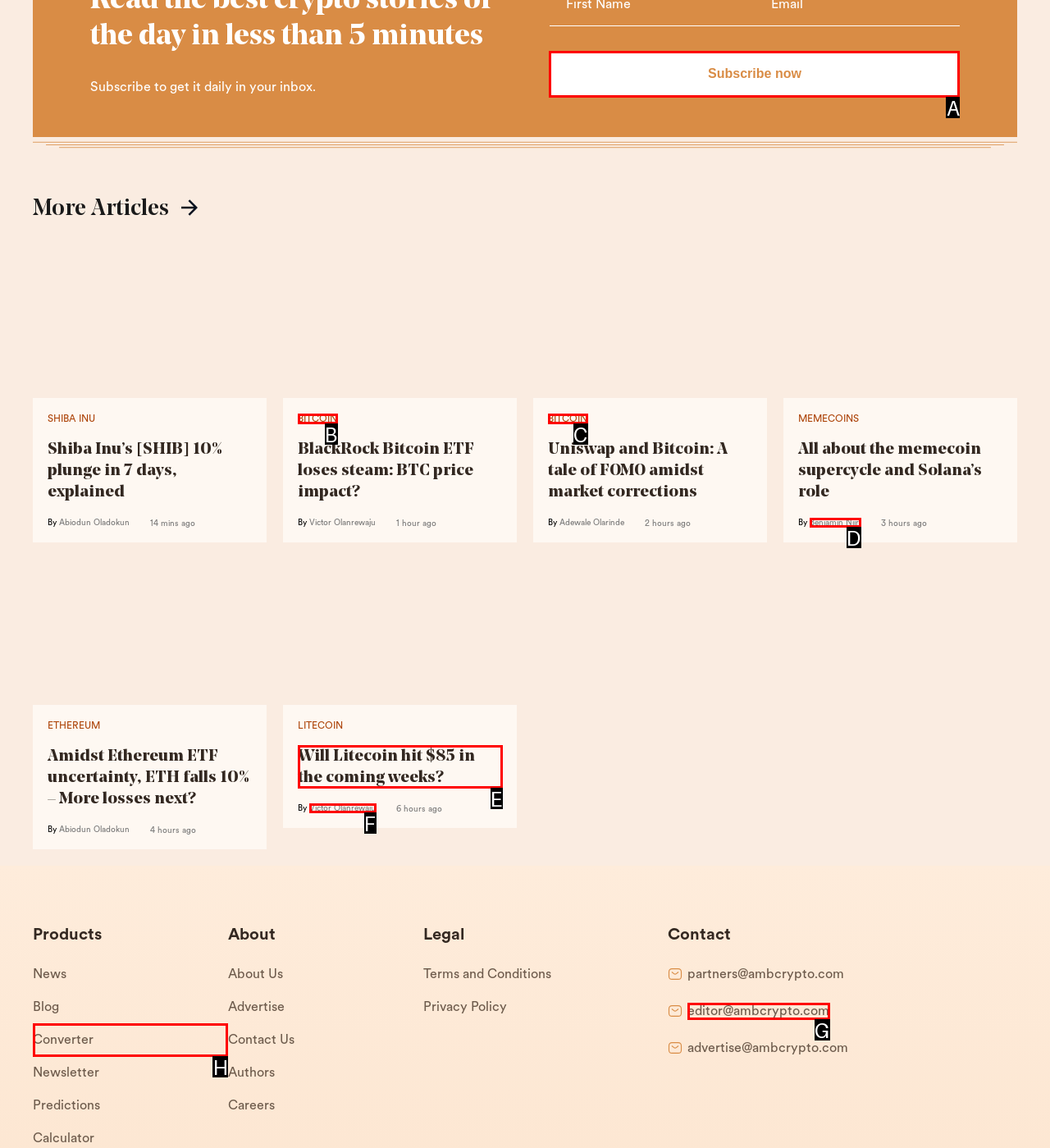Identify the correct UI element to click for the following task: Subscribe to the newsletter Choose the option's letter based on the given choices.

A